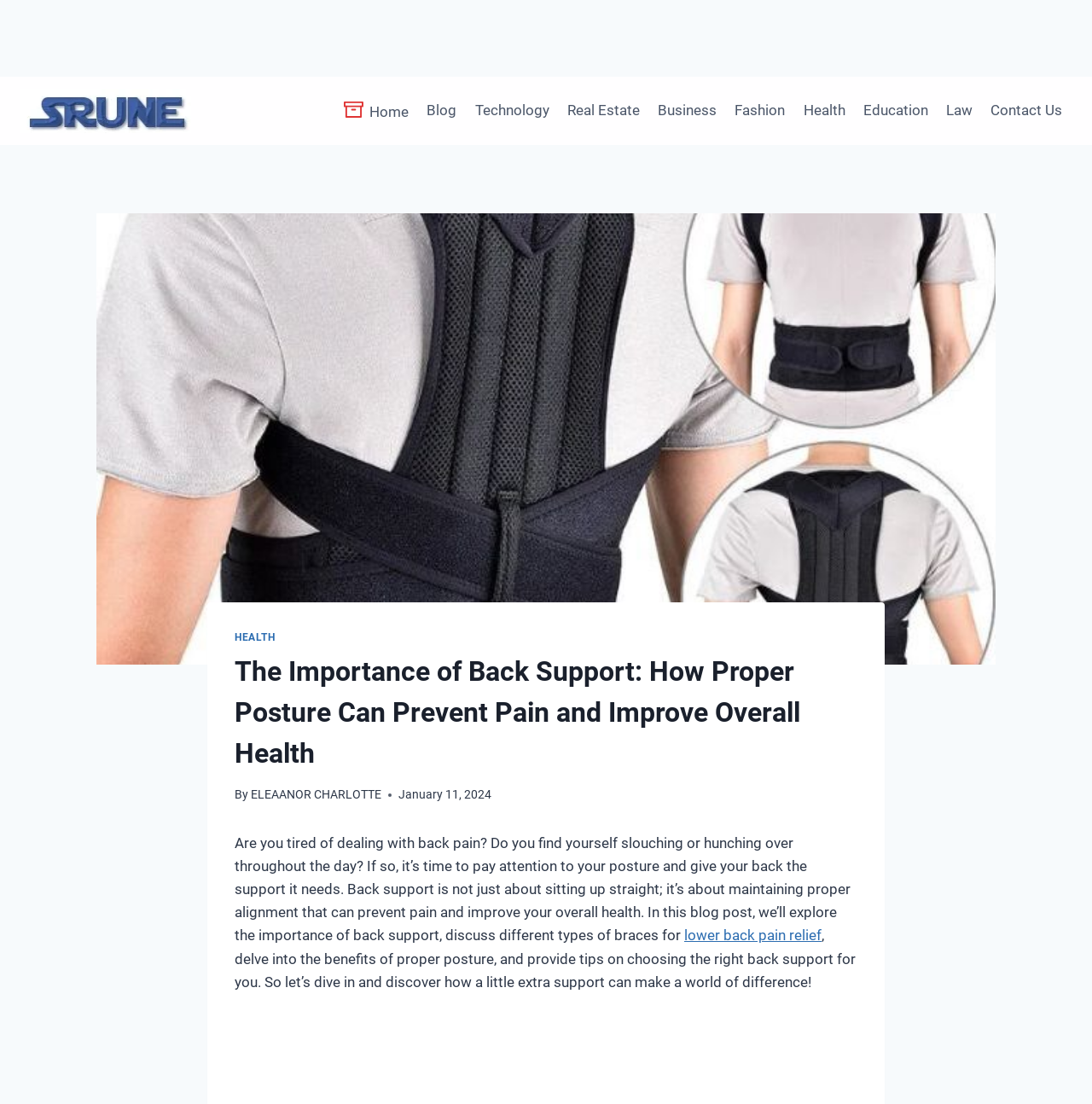Locate the primary heading on the webpage and return its text.

The Importance of Back Support: How Proper Posture Can Prevent Pain and Improve Overall Health